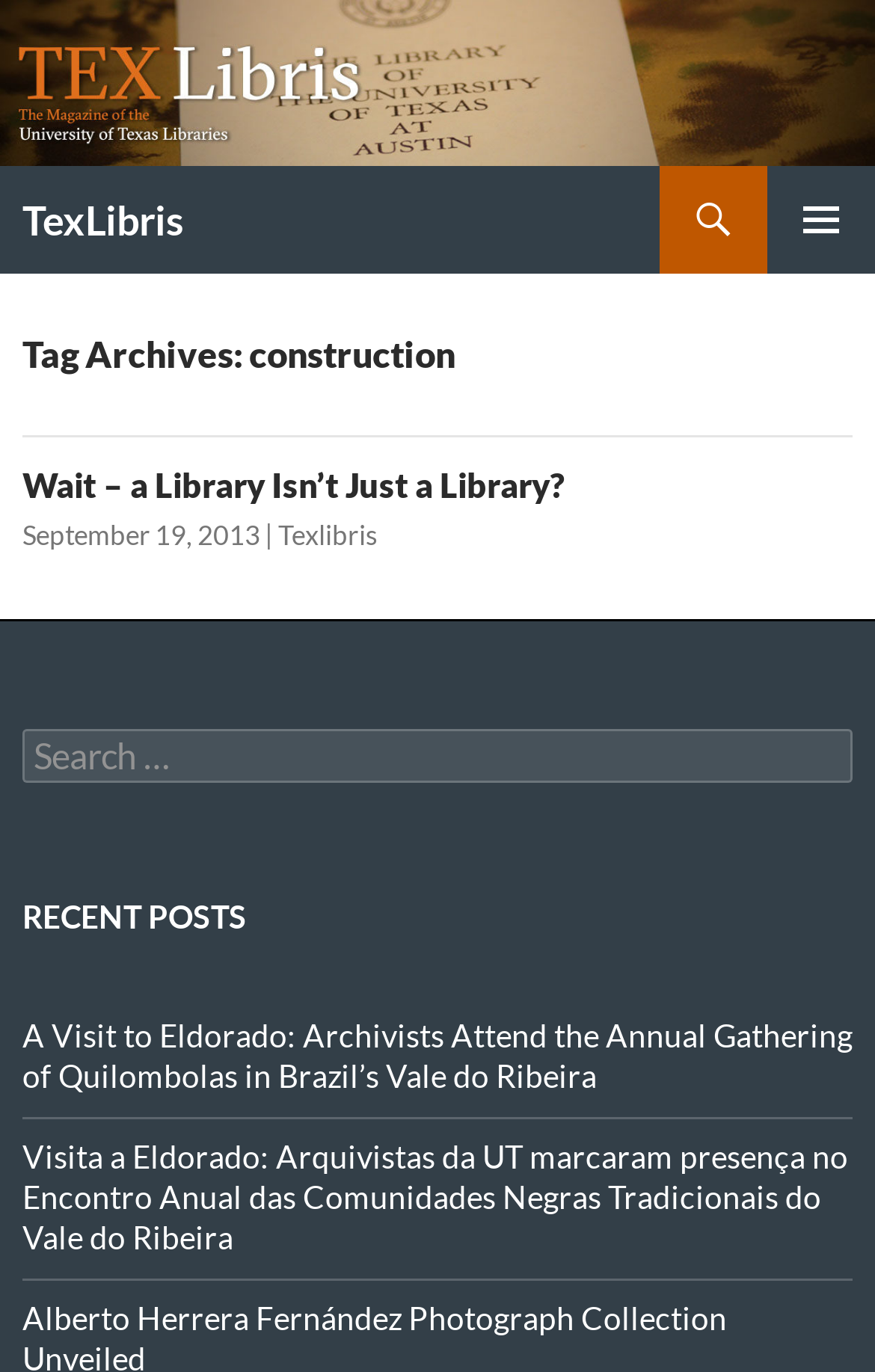What is the date of the current article?
From the image, respond with a single word or phrase.

September 19, 2013